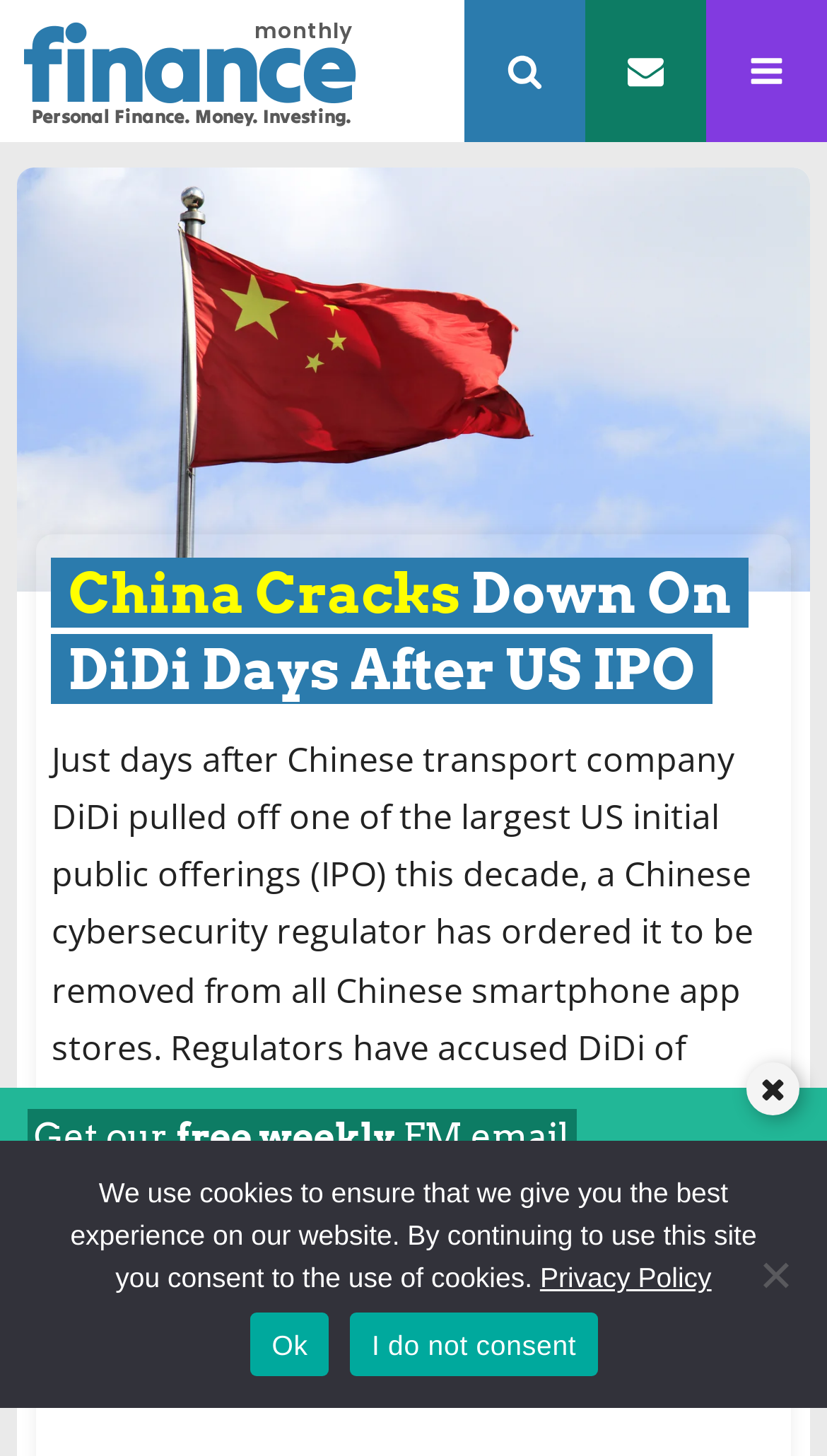Please identify the bounding box coordinates of the element on the webpage that should be clicked to follow this instruction: "Enter your email address". The bounding box coordinates should be given as four float numbers between 0 and 1, formatted as [left, top, right, bottom].

[0.033, 0.816, 0.718, 0.872]